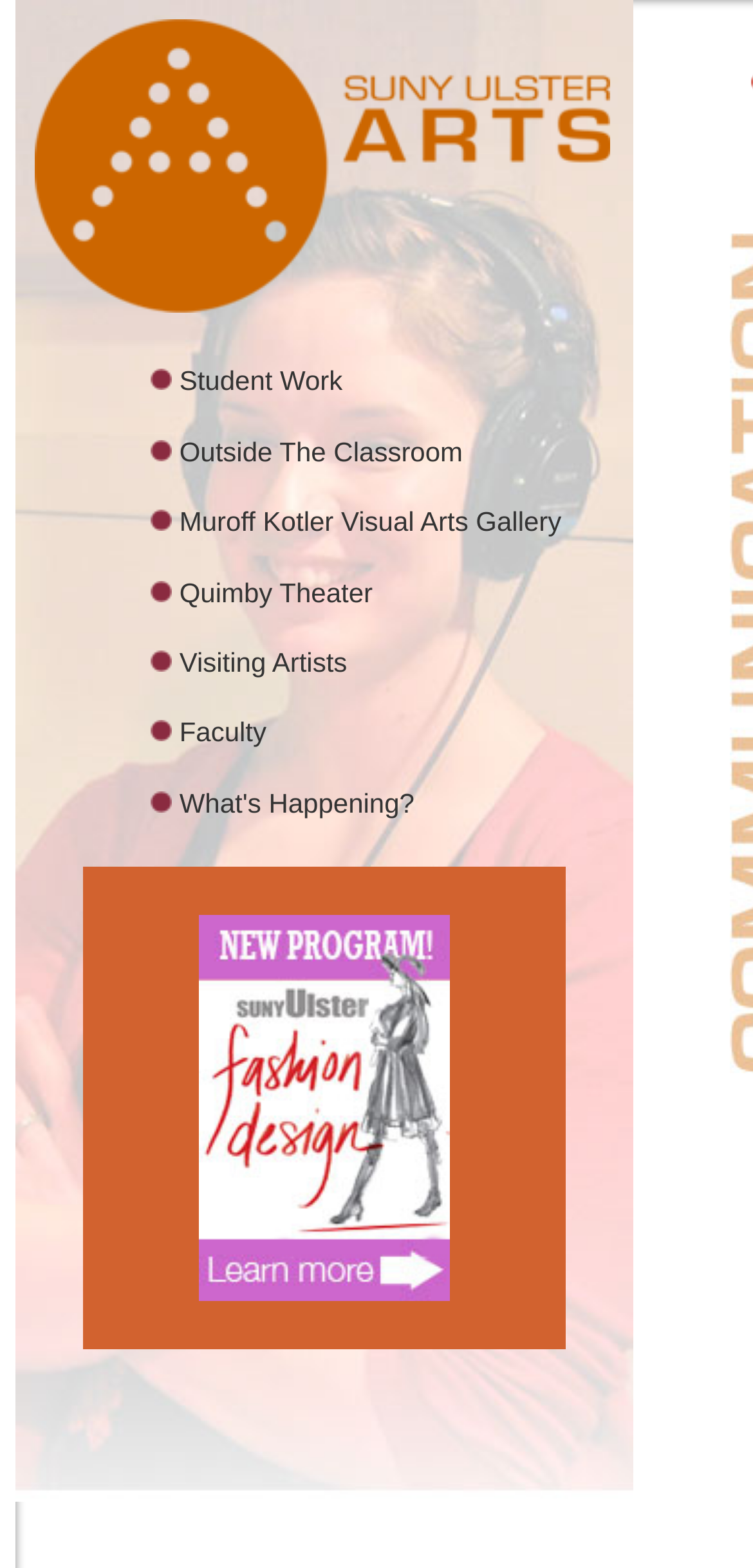Highlight the bounding box of the UI element that corresponds to this description: "alt="Plan Ahead, Study Abroad 2014-2-15"".

[0.264, 0.814, 0.597, 0.835]